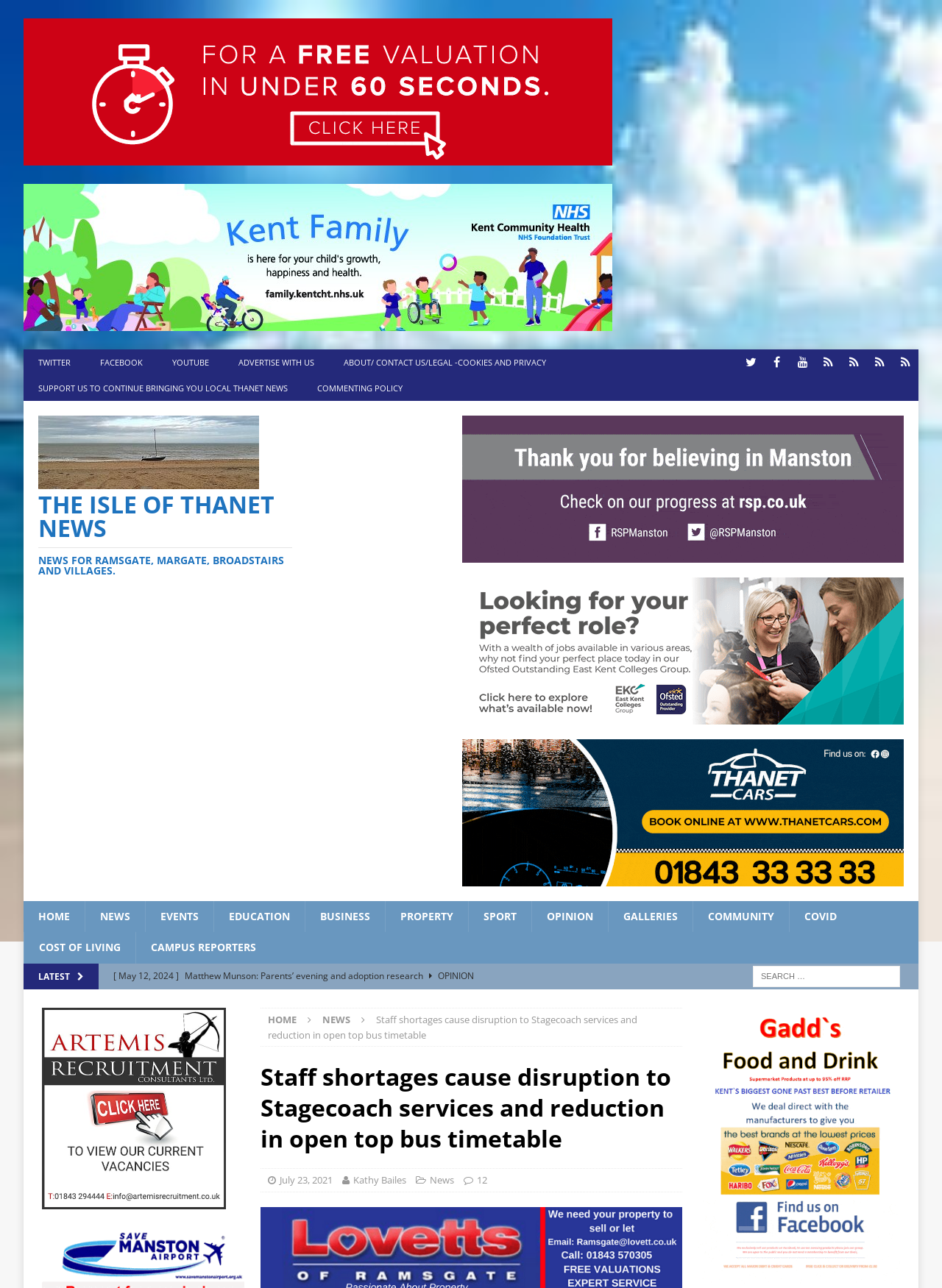Please determine the bounding box coordinates of the element to click in order to execute the following instruction: "Read the news about 'Staff shortages cause disruption to Stagecoach services and reduction in open top bus timetable'". The coordinates should be four float numbers between 0 and 1, specified as [left, top, right, bottom].

[0.284, 0.786, 0.677, 0.808]